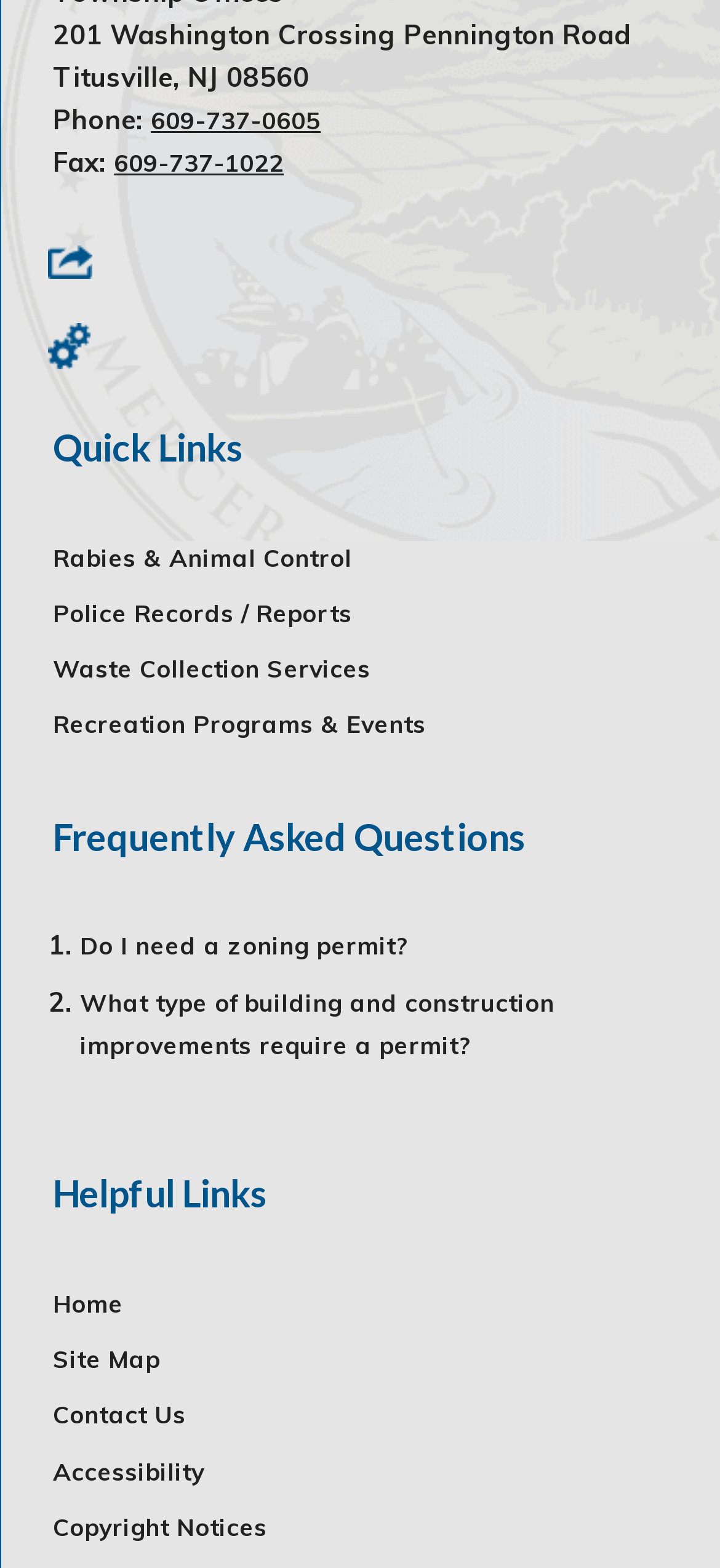Calculate the bounding box coordinates for the UI element based on the following description: "Site Map". Ensure the coordinates are four float numbers between 0 and 1, i.e., [left, top, right, bottom].

[0.074, 0.857, 0.223, 0.876]